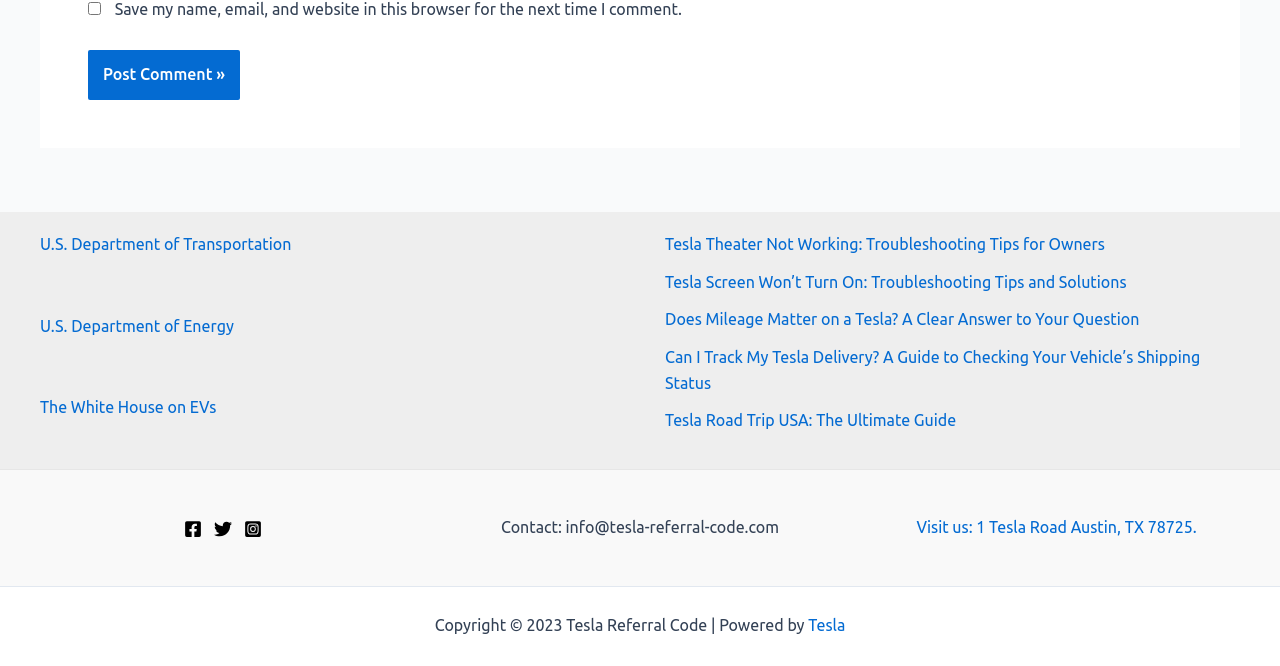Find the bounding box coordinates of the area that needs to be clicked in order to achieve the following instruction: "Follow the link to Facebook". The coordinates should be specified as four float numbers between 0 and 1, i.e., [left, top, right, bottom].

[0.144, 0.78, 0.158, 0.808]